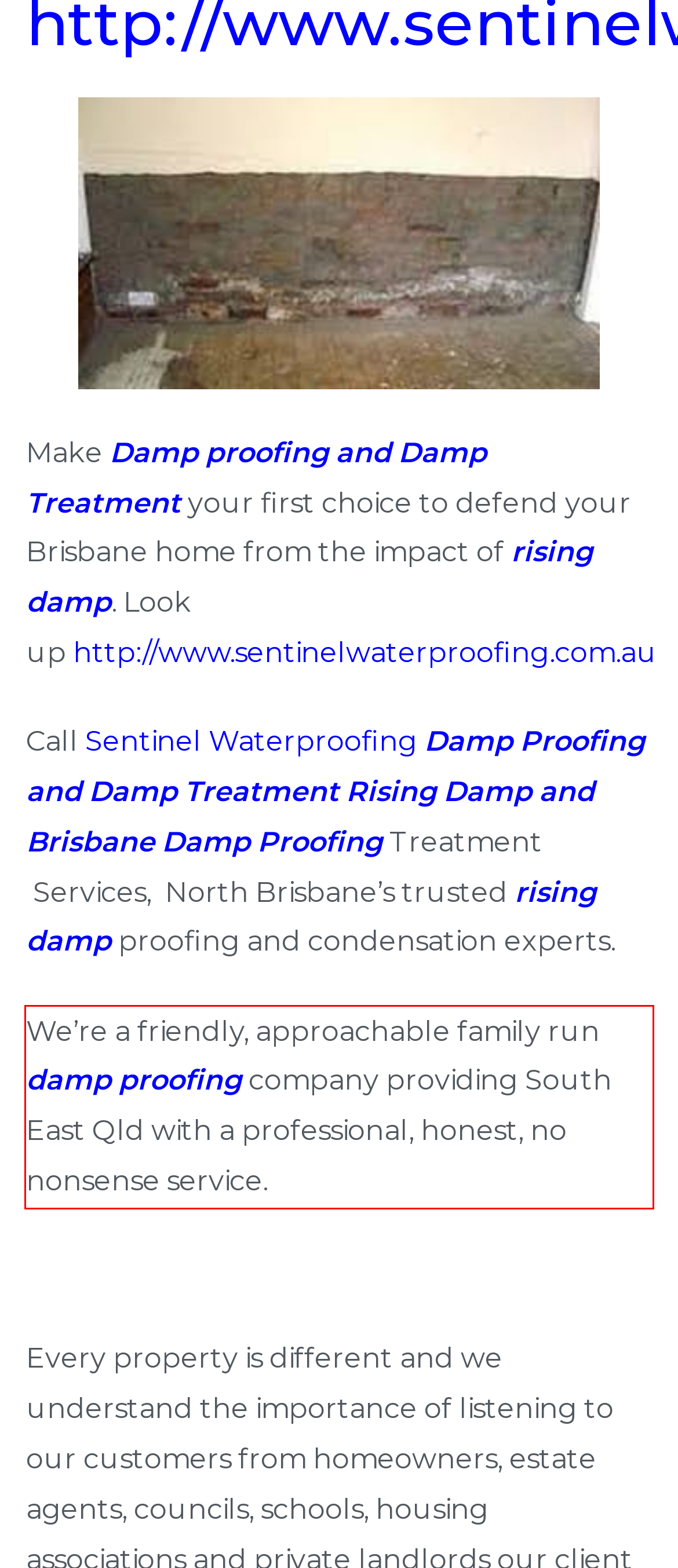You are provided with a screenshot of a webpage containing a red bounding box. Please extract the text enclosed by this red bounding box.

We’re a friendly, approachable family run damp proofing company providing South East Qld with a professional, honest, no nonsense service.